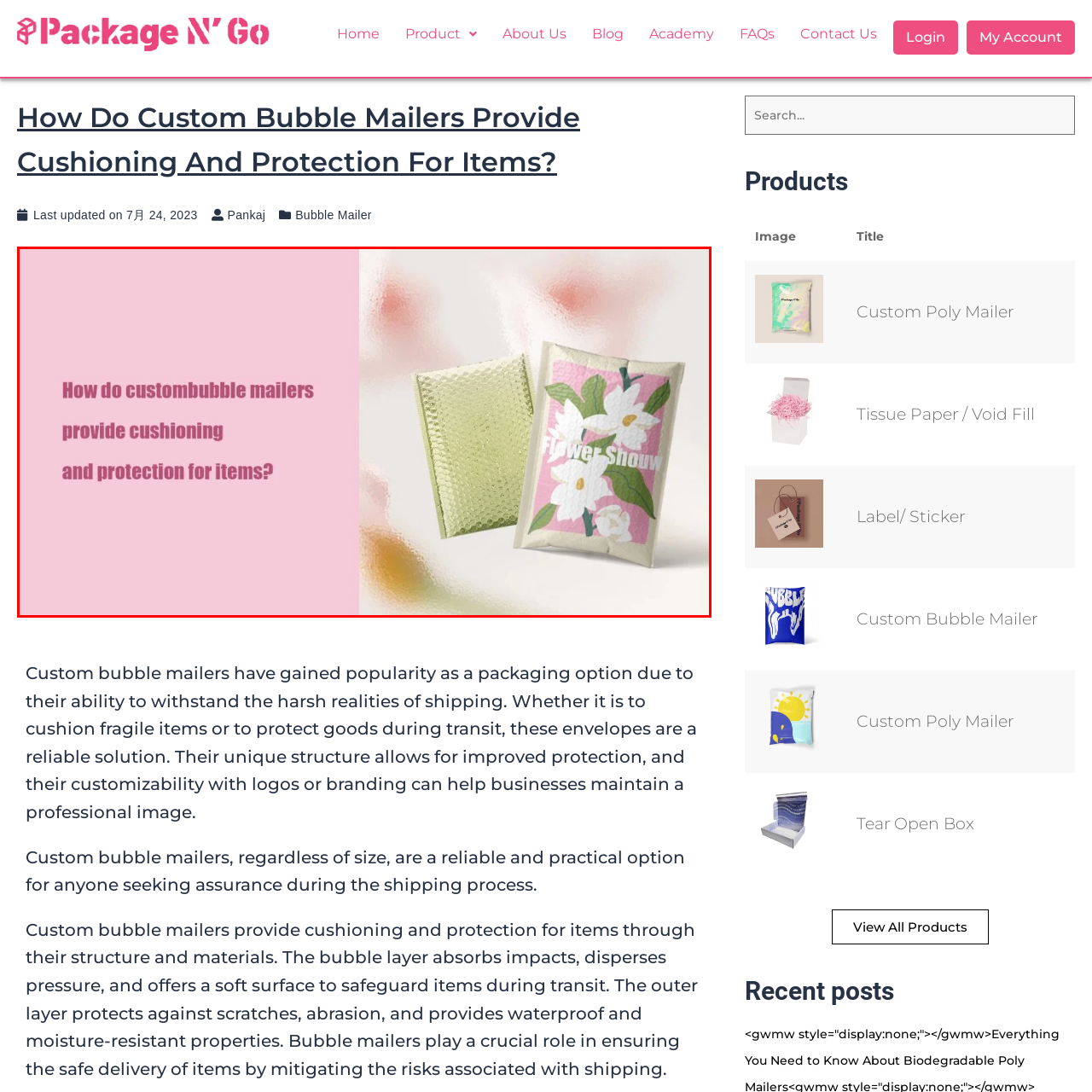Look closely at the section within the red border and give a one-word or brief phrase response to this question: 
How many custom bubble mailers are depicted in the image?

Two